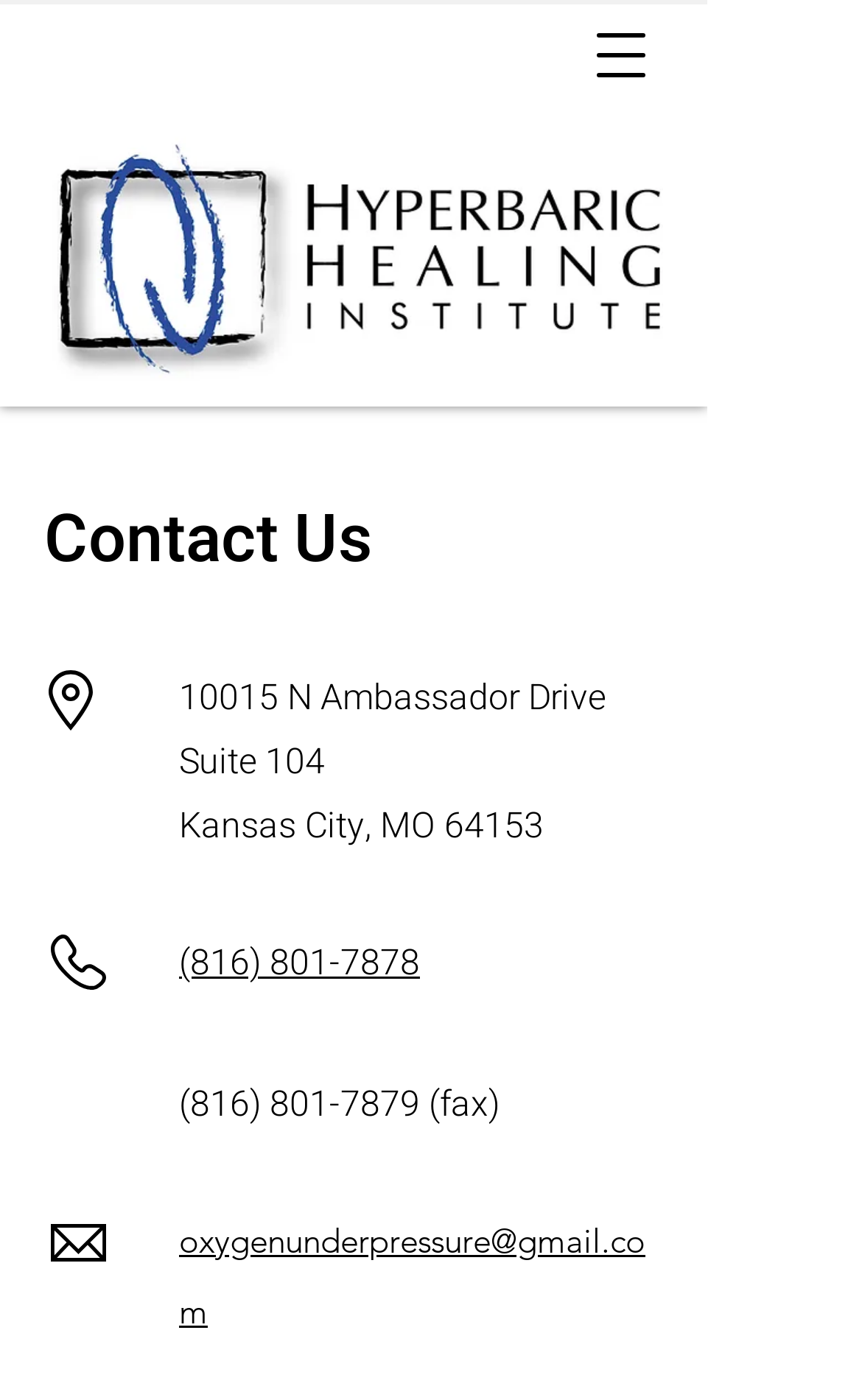Find the bounding box coordinates for the element described here: "(816) 801-7878".

[0.208, 0.673, 0.487, 0.703]